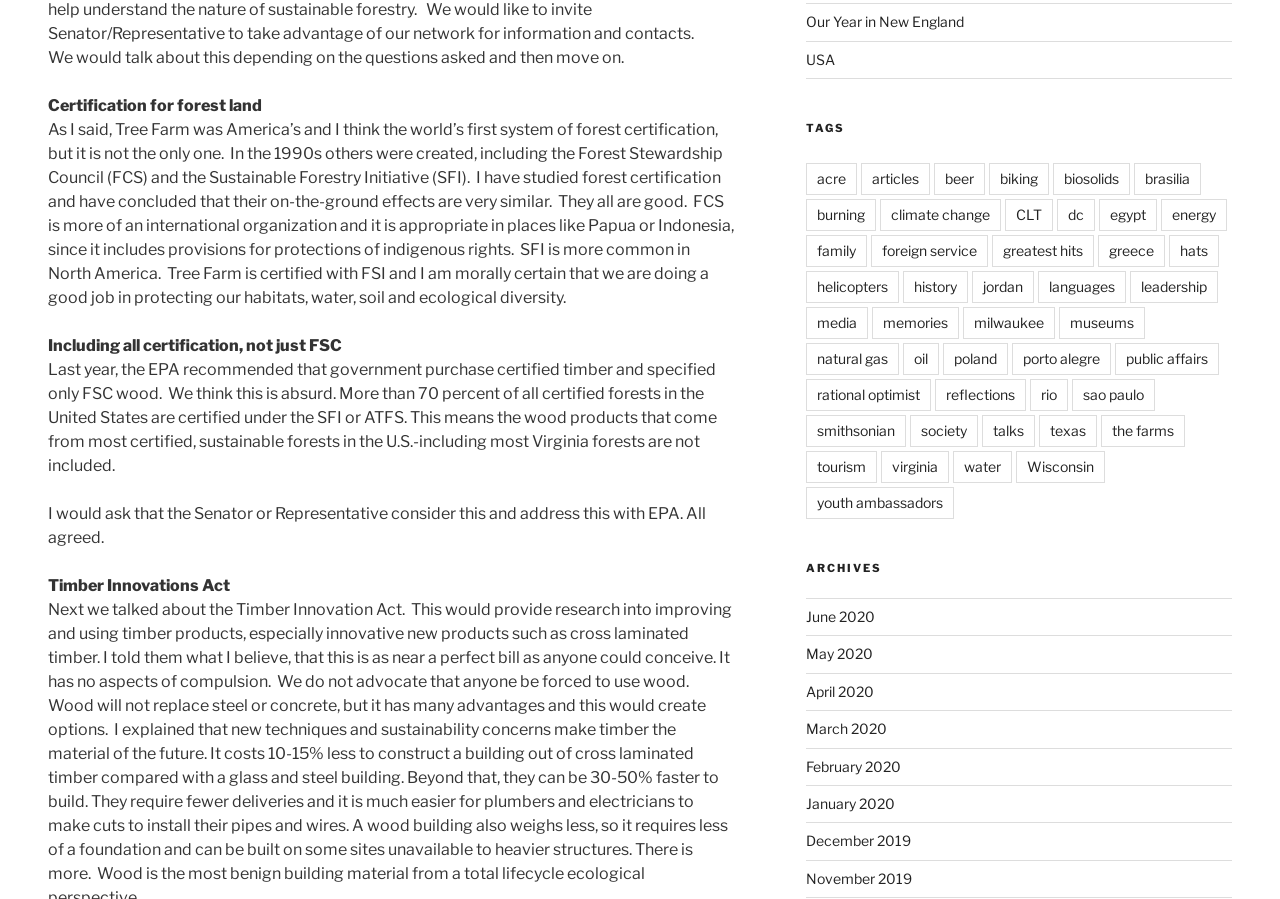Could you locate the bounding box coordinates for the section that should be clicked to accomplish this task: "Click on the 'USA' link".

[0.63, 0.056, 0.652, 0.075]